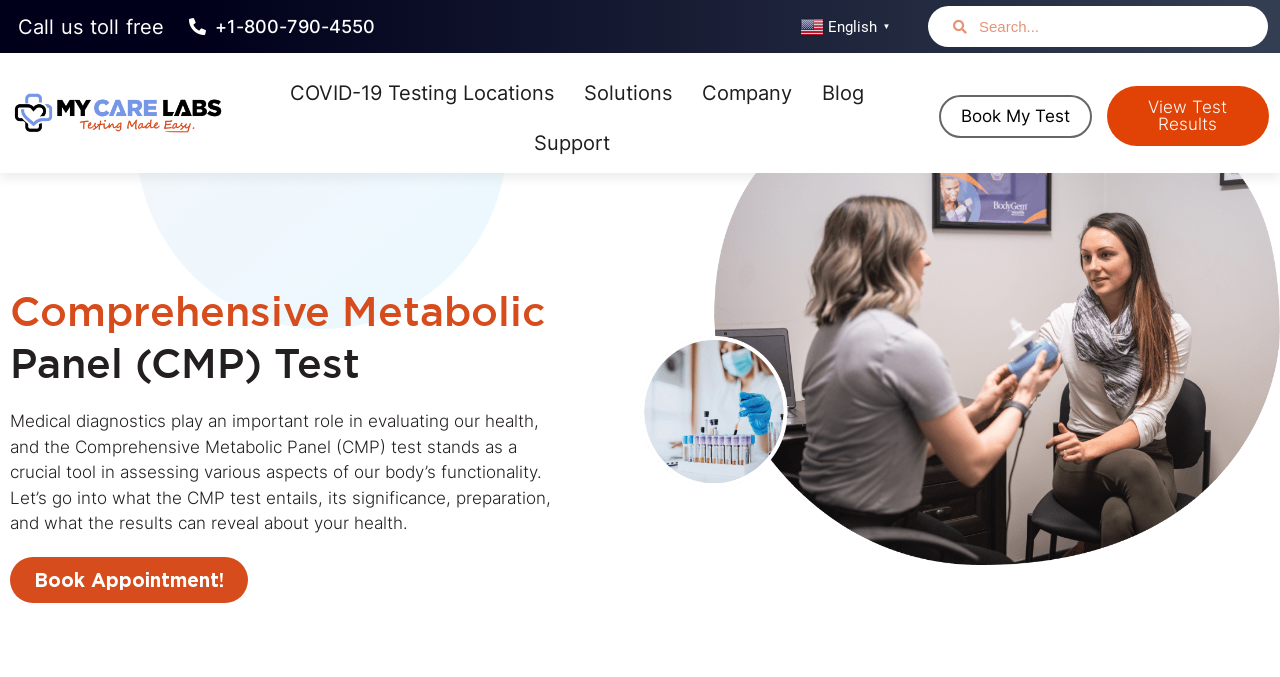What is the phone number to call for toll-free?
Using the details shown in the screenshot, provide a comprehensive answer to the question.

I found the phone number by looking at the link element with the text '+1-800-790-4550' which is located near the 'Call us toll free' static text.